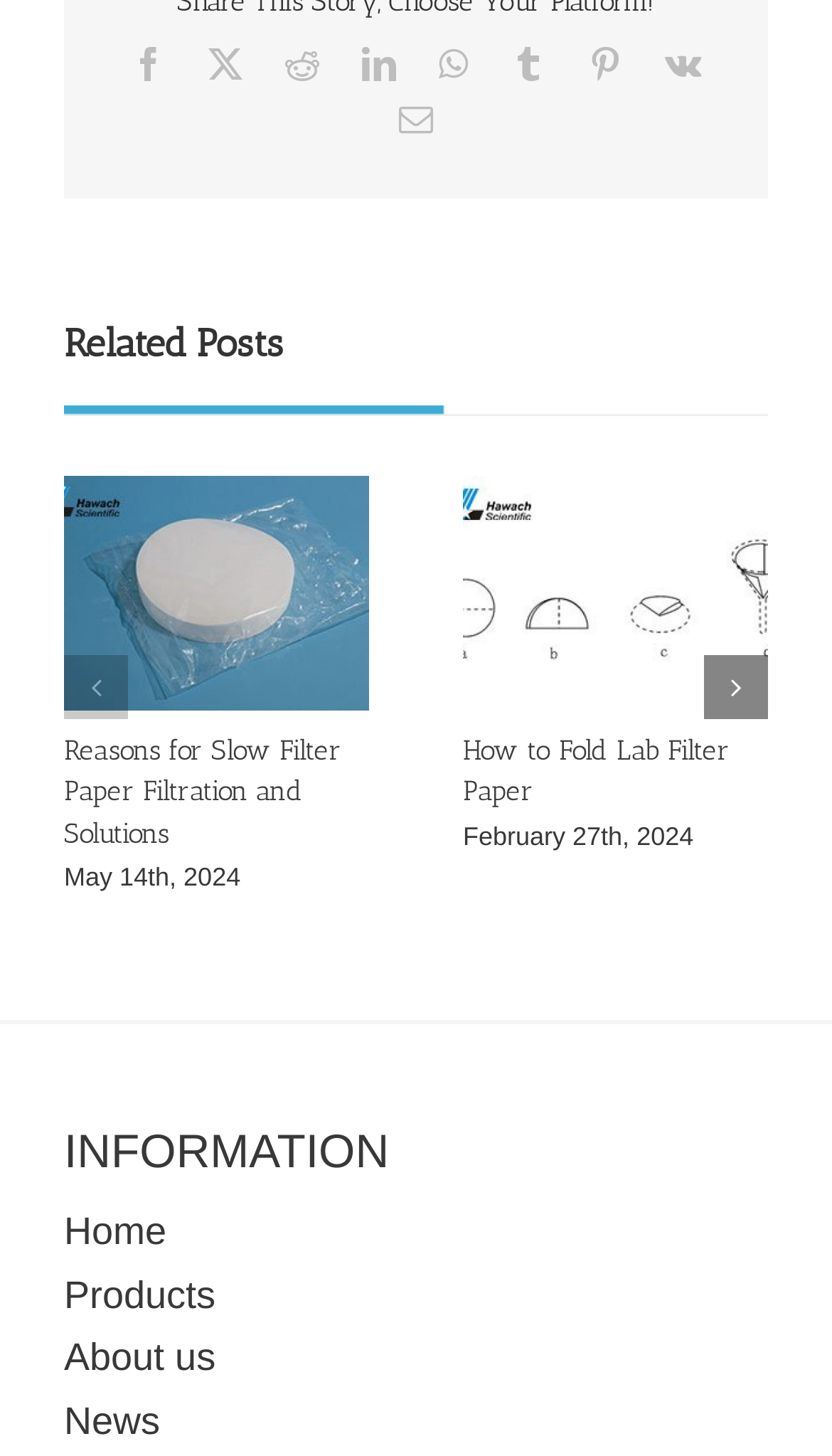What is the title of the first related post?
Refer to the screenshot and answer in one word or phrase.

Reasons for Slow Filter Paper Filtration and Solutions